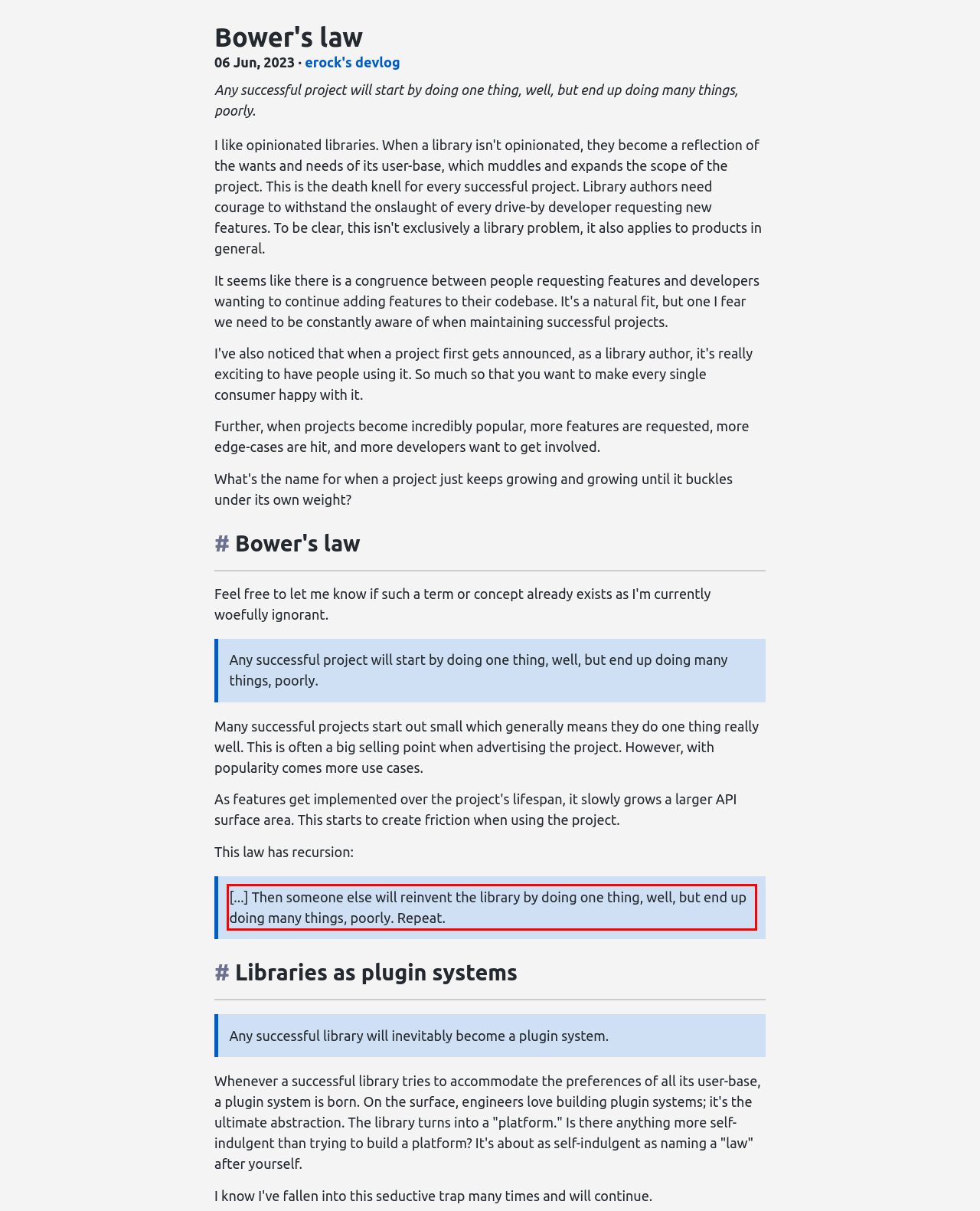Review the screenshot of the webpage and recognize the text inside the red rectangle bounding box. Provide the extracted text content.

[...] Then someone else will reinvent the library by doing one thing, well, but end up doing many things, poorly. Repeat.